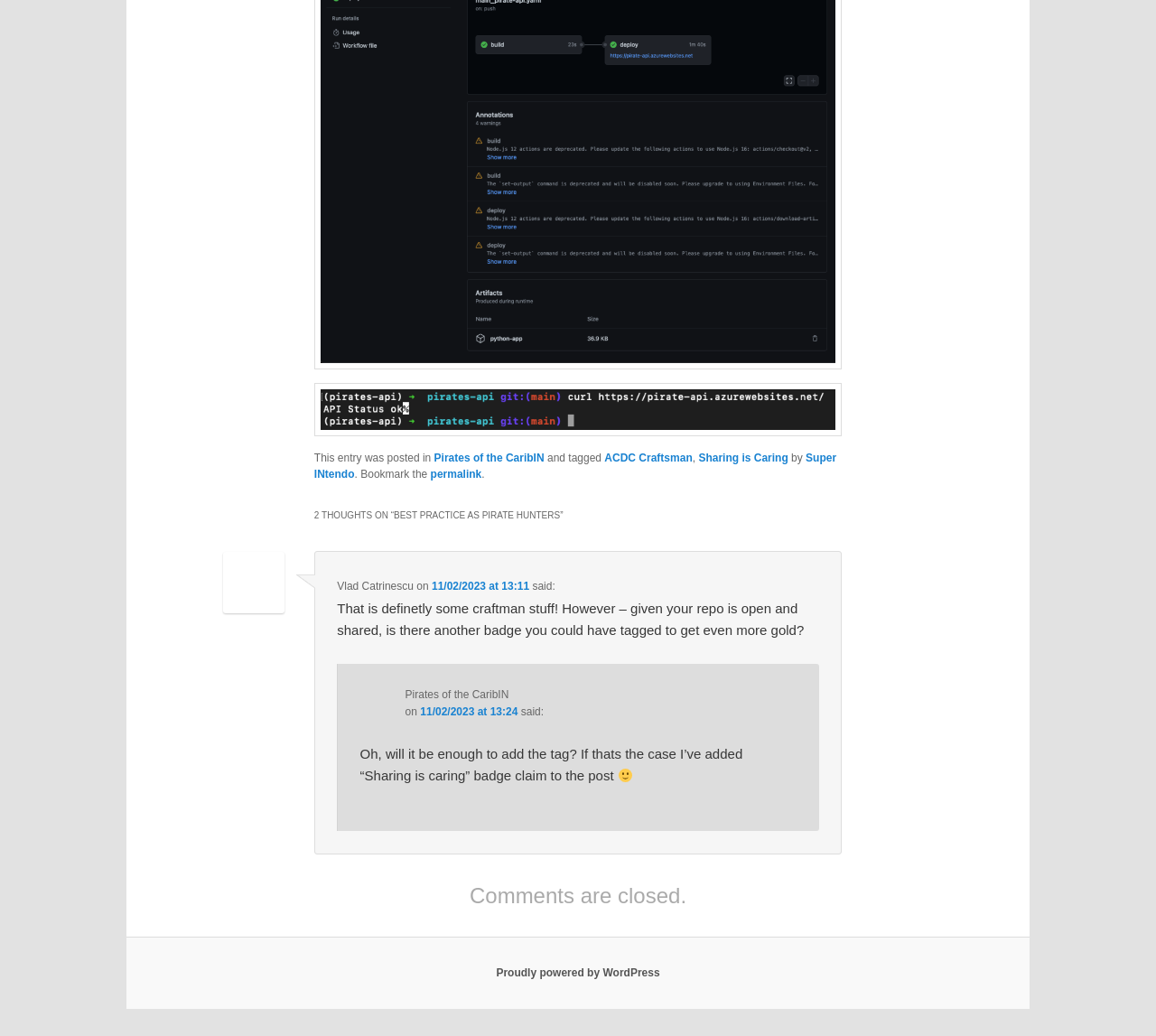Please indicate the bounding box coordinates of the element's region to be clicked to achieve the instruction: "Click on the '11/02/2023 at 13:24' link". Provide the coordinates as four float numbers between 0 and 1, i.e., [left, top, right, bottom].

[0.364, 0.681, 0.448, 0.693]